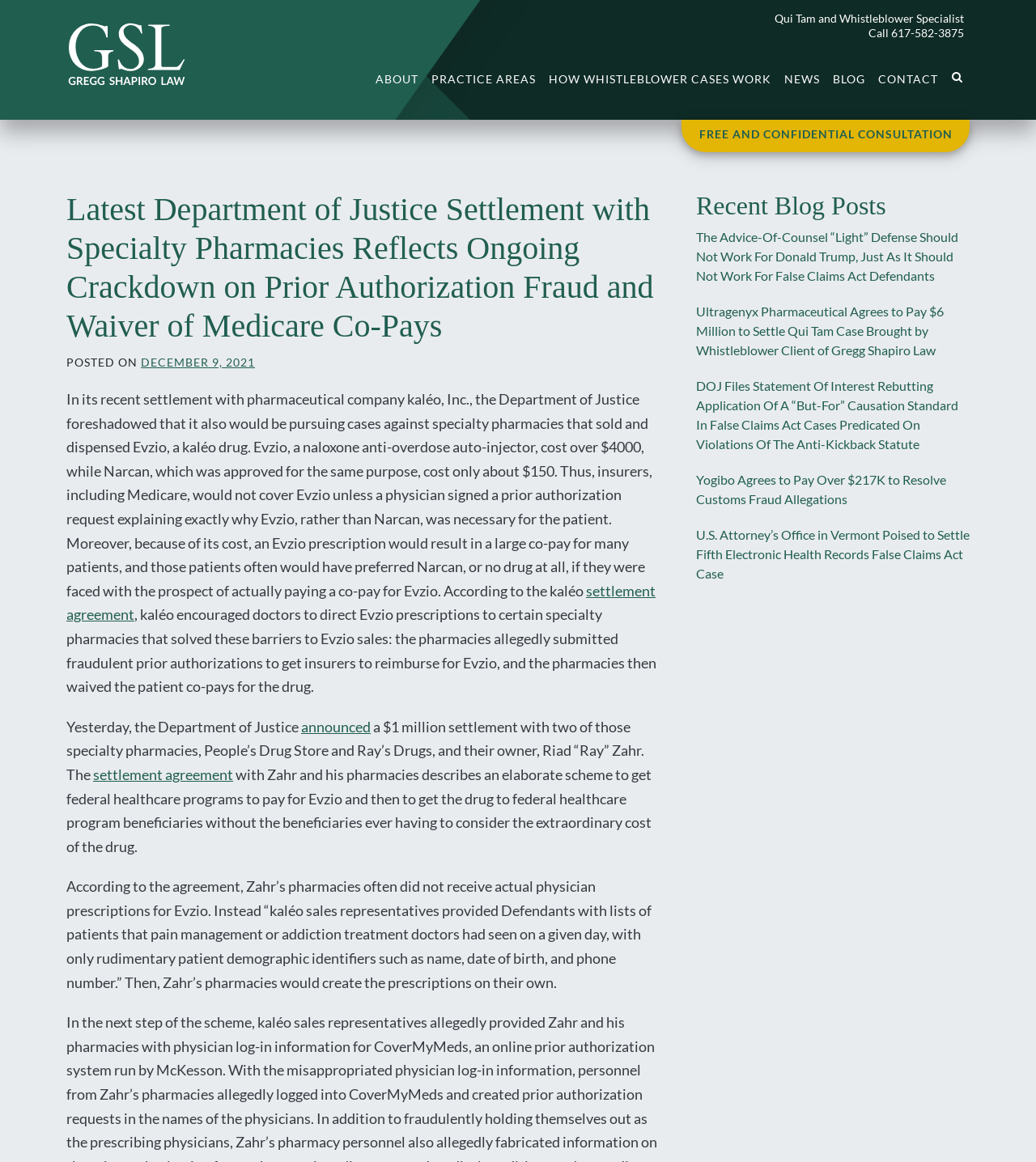Answer the question with a single word or phrase: 
What is the name of the law firm?

Gregg Shapiro Law